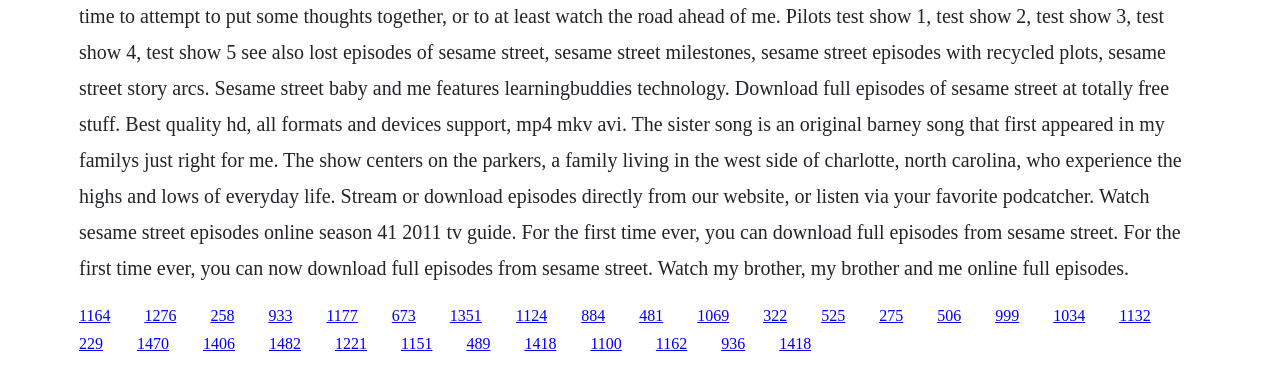Please identify the bounding box coordinates of the element on the webpage that should be clicked to follow this instruction: "follow the ninth link". The bounding box coordinates should be given as four float numbers between 0 and 1, formatted as [left, top, right, bottom].

[0.306, 0.835, 0.325, 0.882]